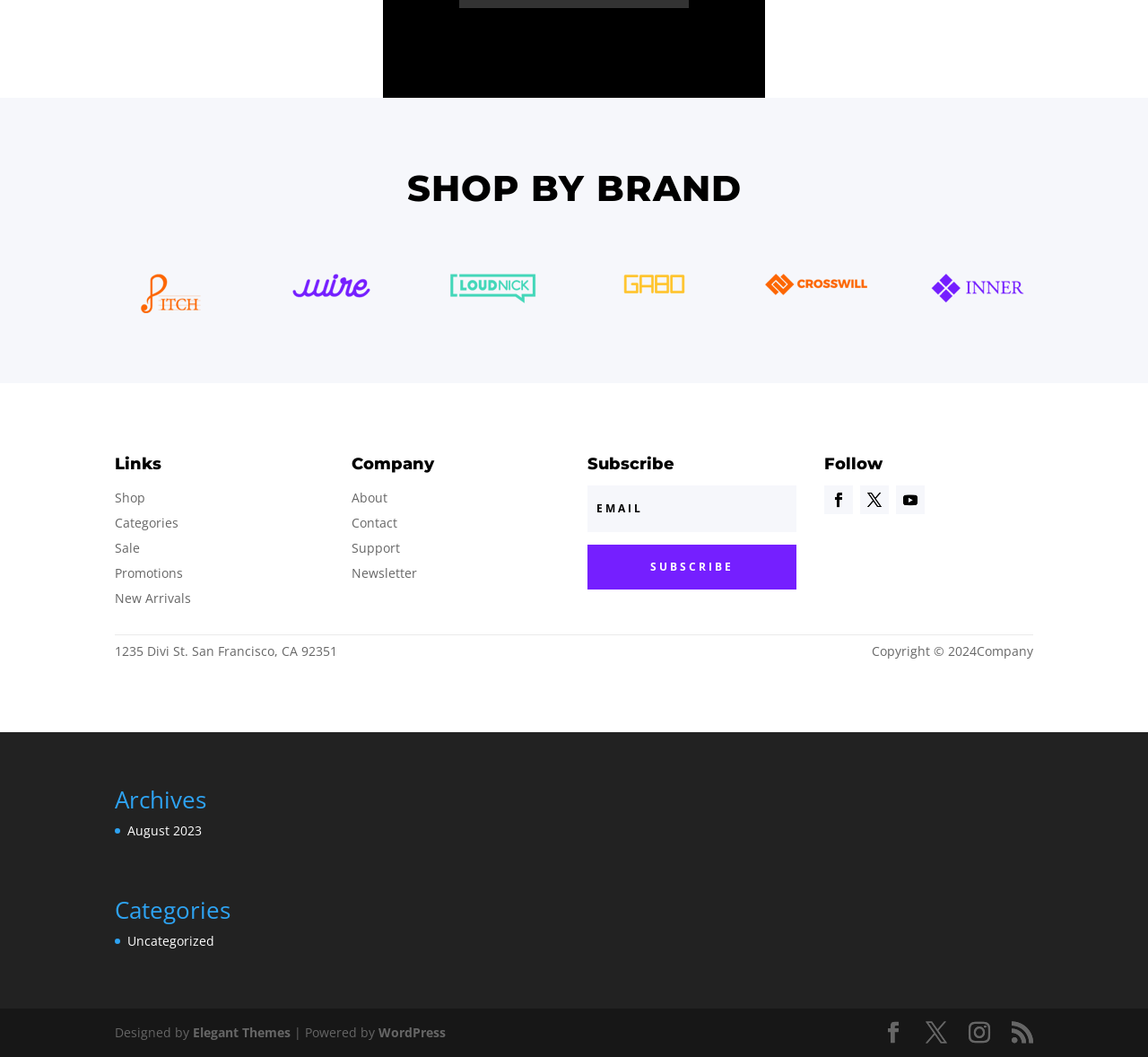Kindly determine the bounding box coordinates of the area that needs to be clicked to fulfill this instruction: "Subscribe to the newsletter".

[0.512, 0.459, 0.694, 0.503]